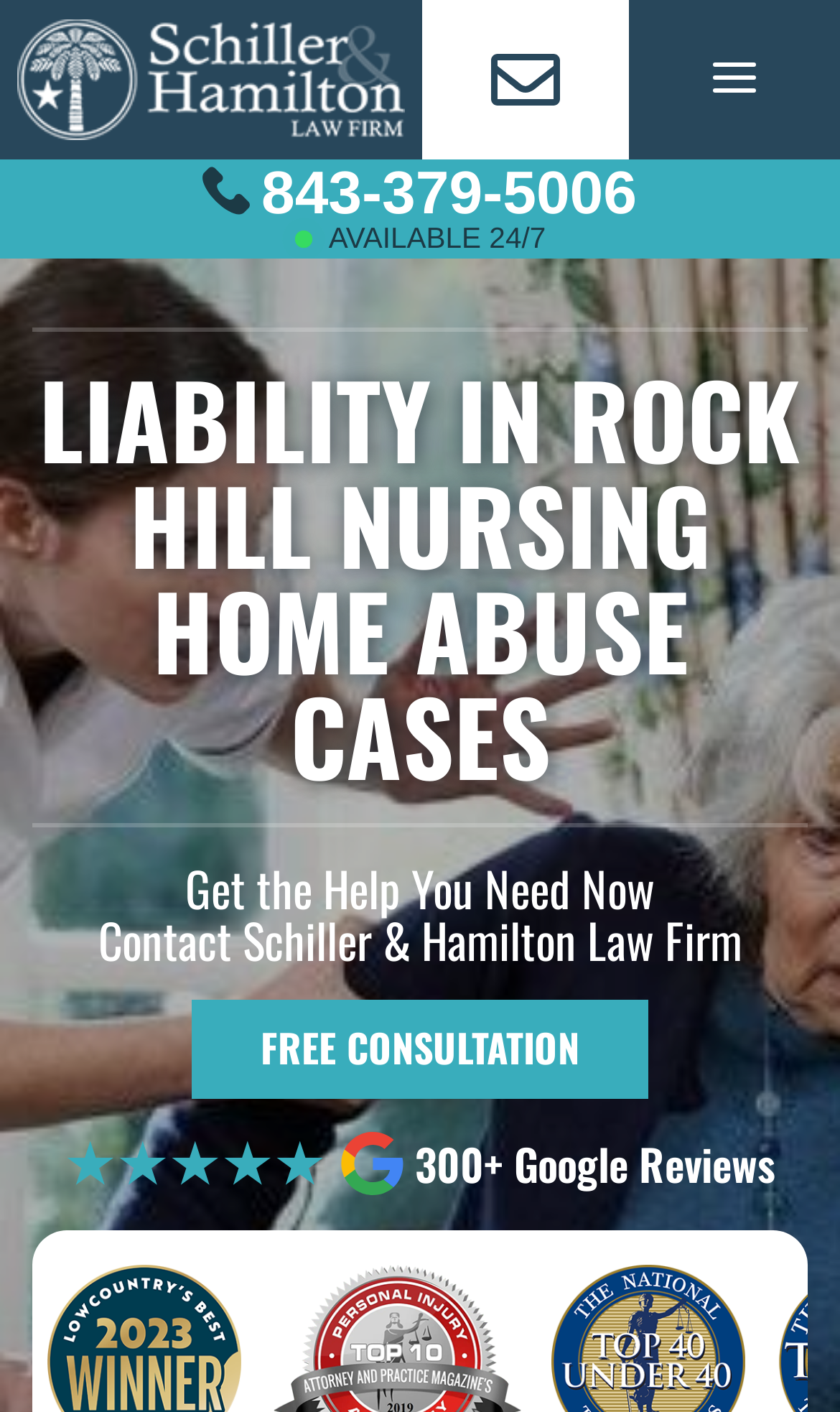Given the description of a UI element: "title="Contact us now"", identify the bounding box coordinates of the matching element in the webpage screenshot.

[0.585, 0.043, 0.667, 0.069]